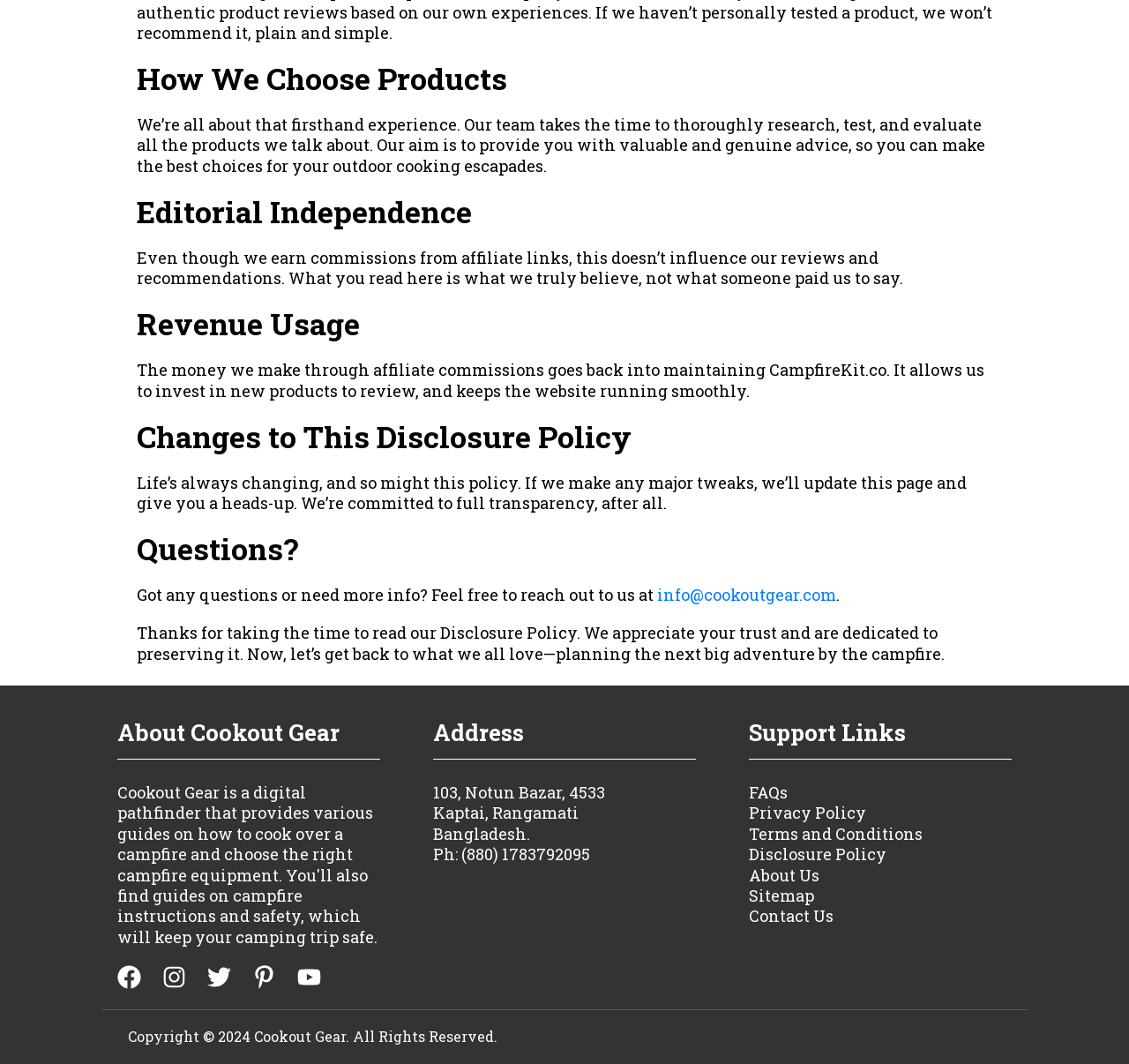Please determine the bounding box of the UI element that matches this description: About Us. The coordinates should be given as (top-left x, top-left y, bottom-right x, bottom-right y), with all values between 0 and 1.

[0.663, 0.812, 0.726, 0.832]